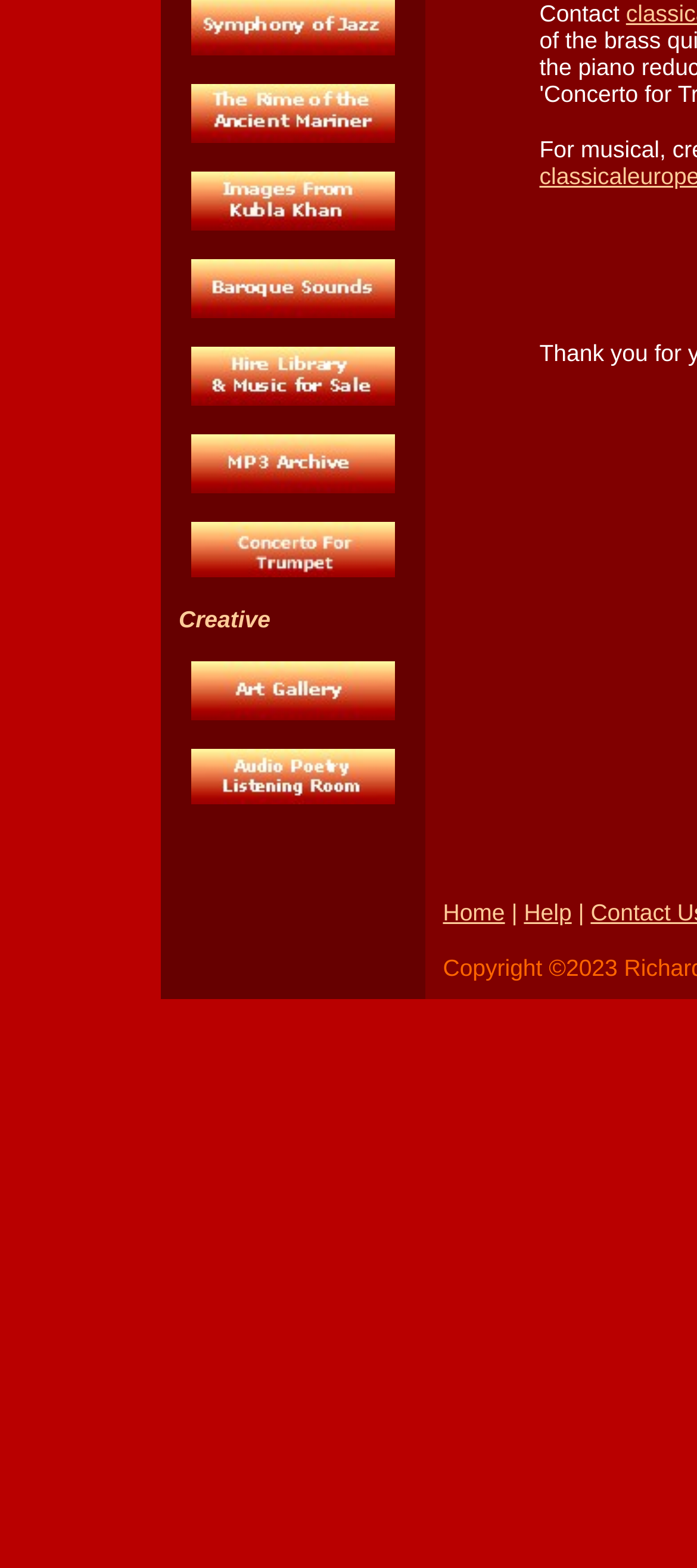Give the bounding box coordinates for the element described as: "name="Image20"".

[0.274, 0.244, 0.566, 0.263]